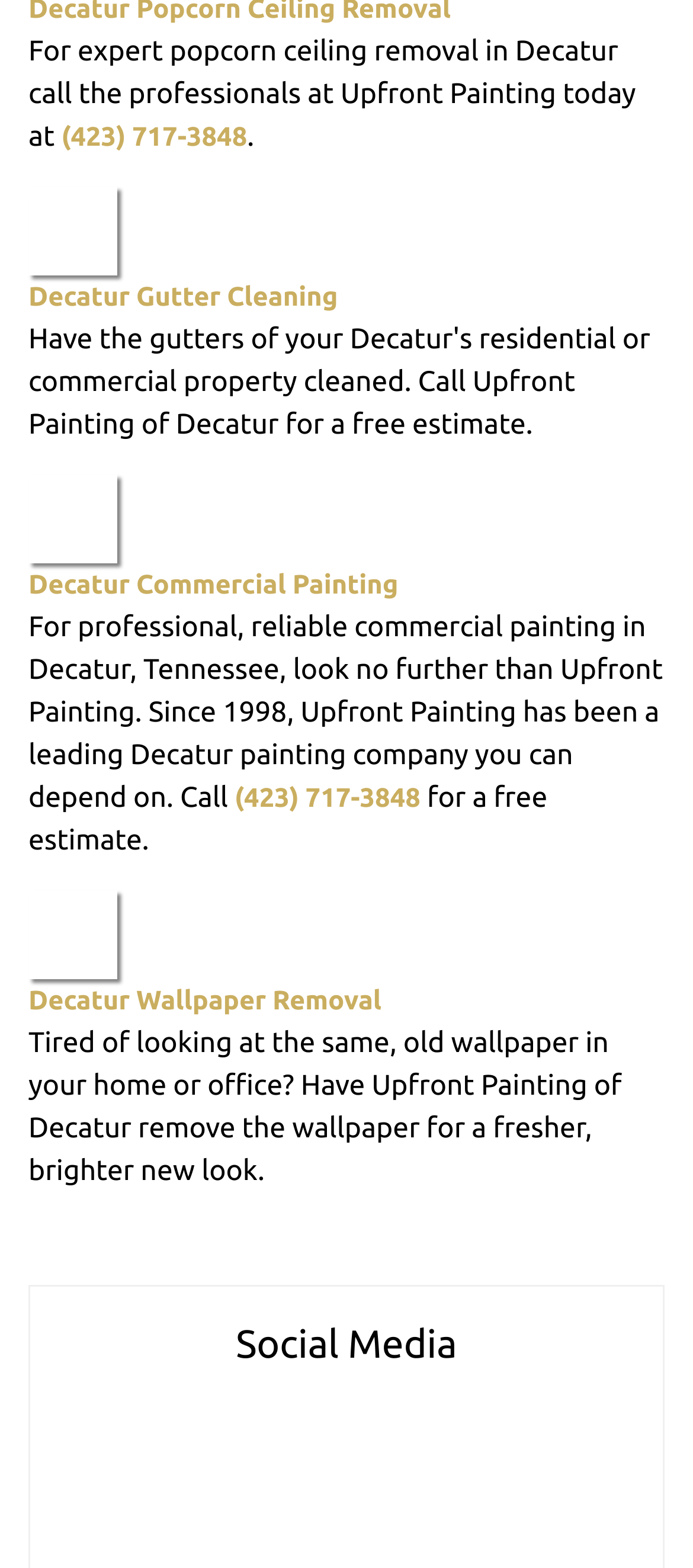Please analyze the image and give a detailed answer to the question:
What is the phone number to call for a free estimate?

I found the phone number by looking at the text elements on the webpage. There are two instances of the phone number, but both are the same. The first instance is in the top section, and the second instance is in the middle section, next to the text 'for a free estimate'.